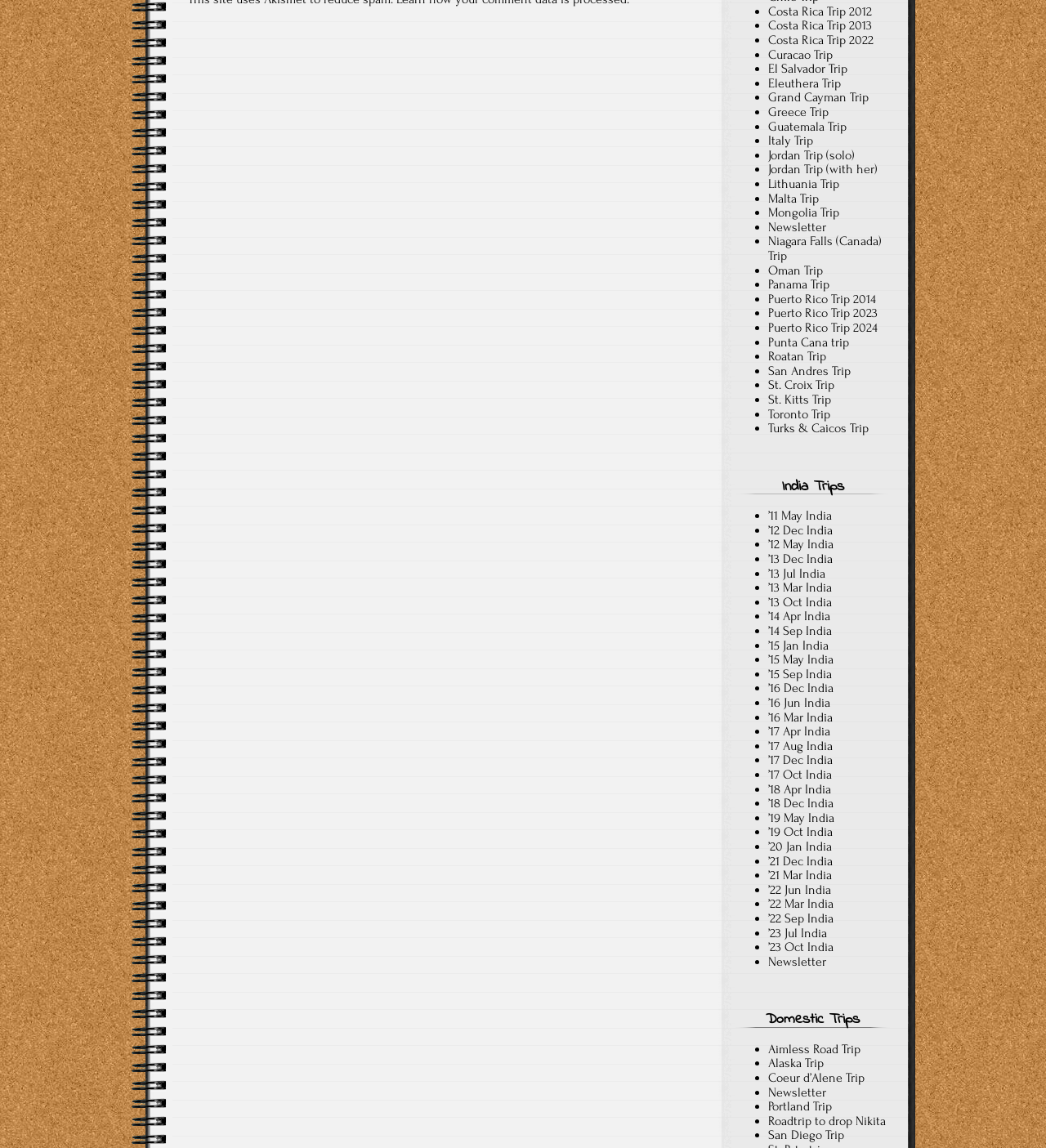What is the destination of the first trip listed?
Respond with a short answer, either a single word or a phrase, based on the image.

Costa Rica